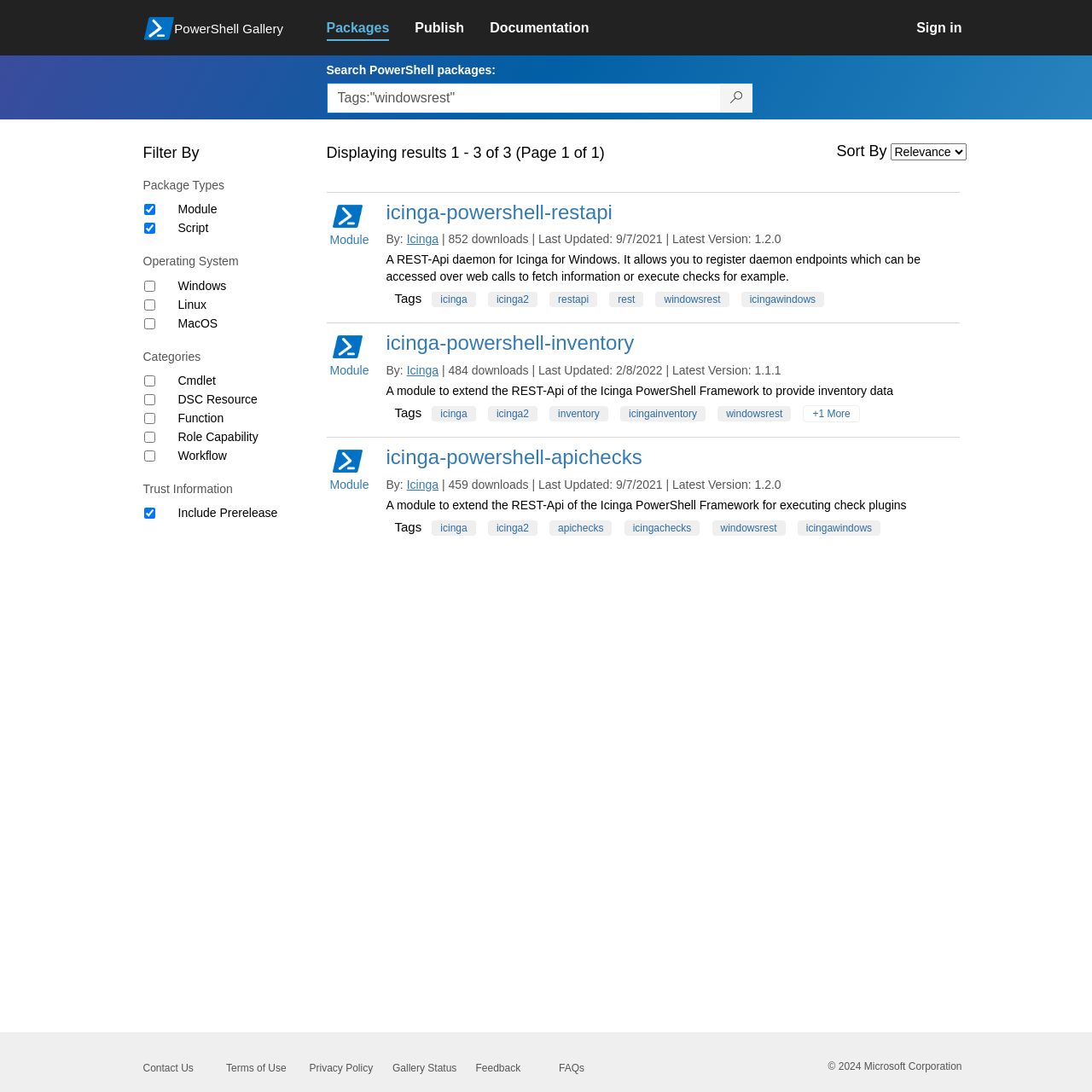What is the current search query?
Please provide a single word or phrase based on the screenshot.

Tags:"windowsrest"